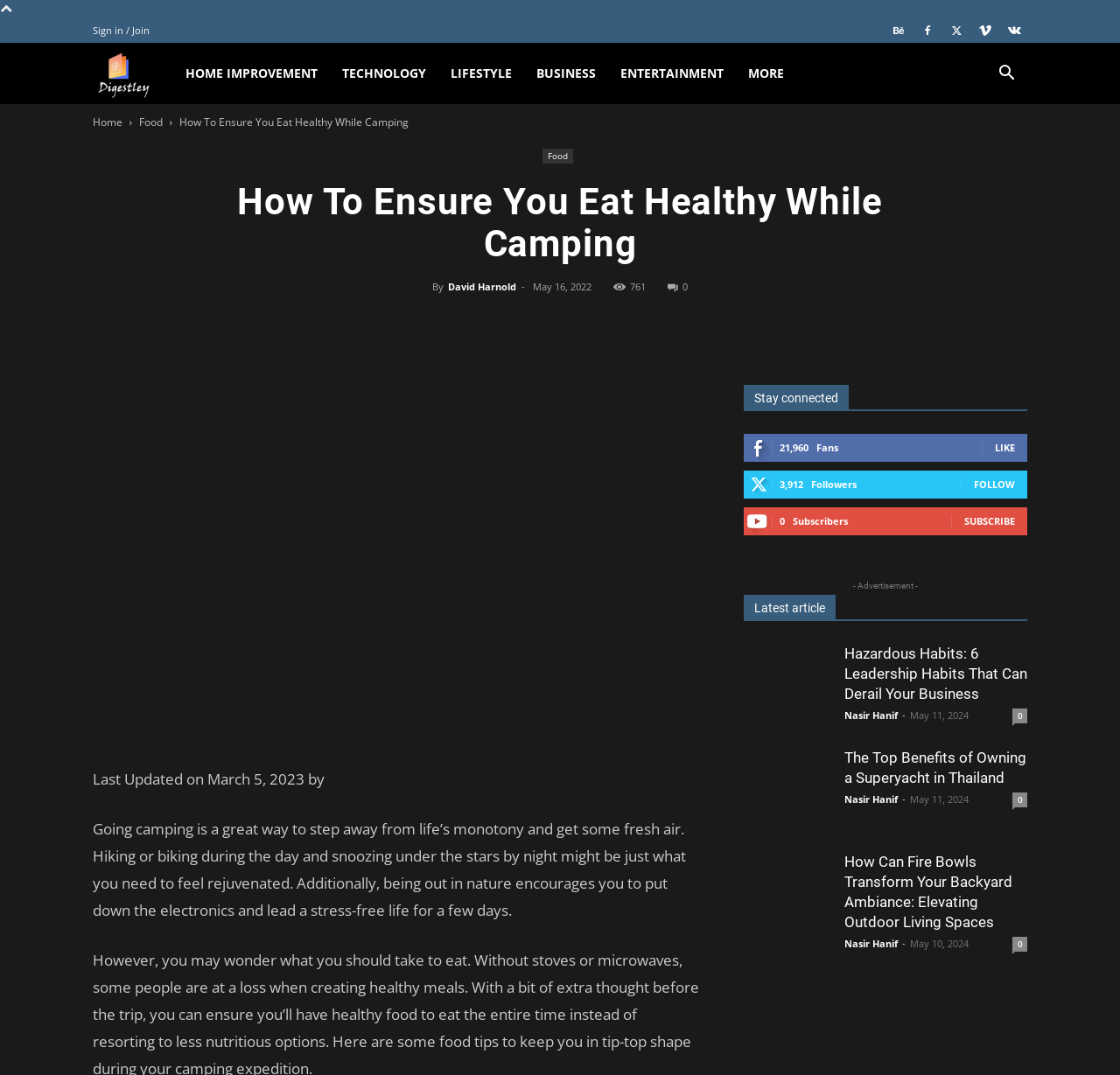Determine the coordinates of the bounding box that should be clicked to complete the instruction: "View the latest article 'Hazardous Habits'". The coordinates should be represented by four float numbers between 0 and 1: [left, top, right, bottom].

[0.664, 0.599, 0.742, 0.68]